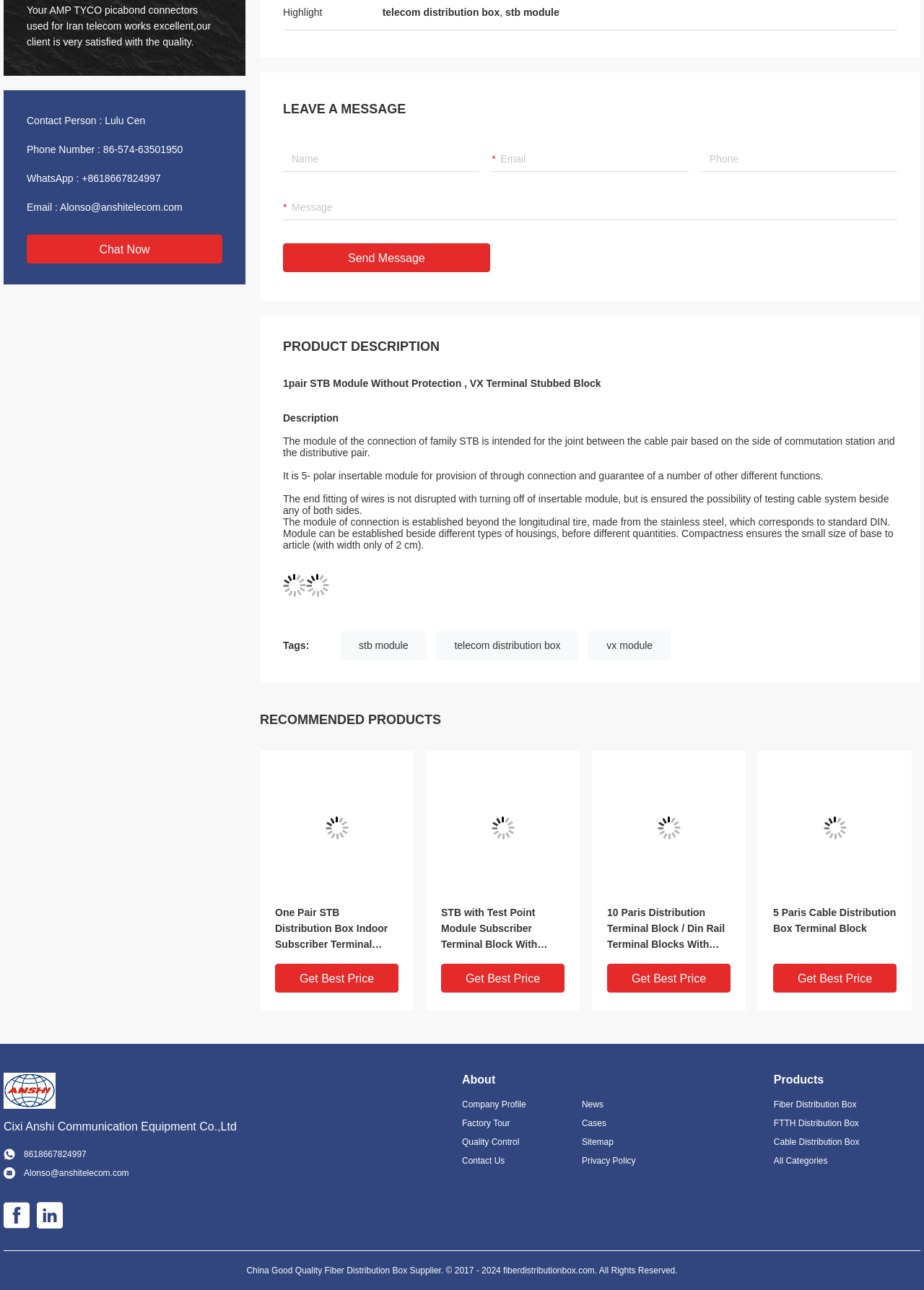Identify the bounding box coordinates of the specific part of the webpage to click to complete this instruction: "get the best price for 'One Pair STB Distribution Box Indoor Subscriber Terminal Block STB Drop Wire'".

[0.298, 0.747, 0.431, 0.769]